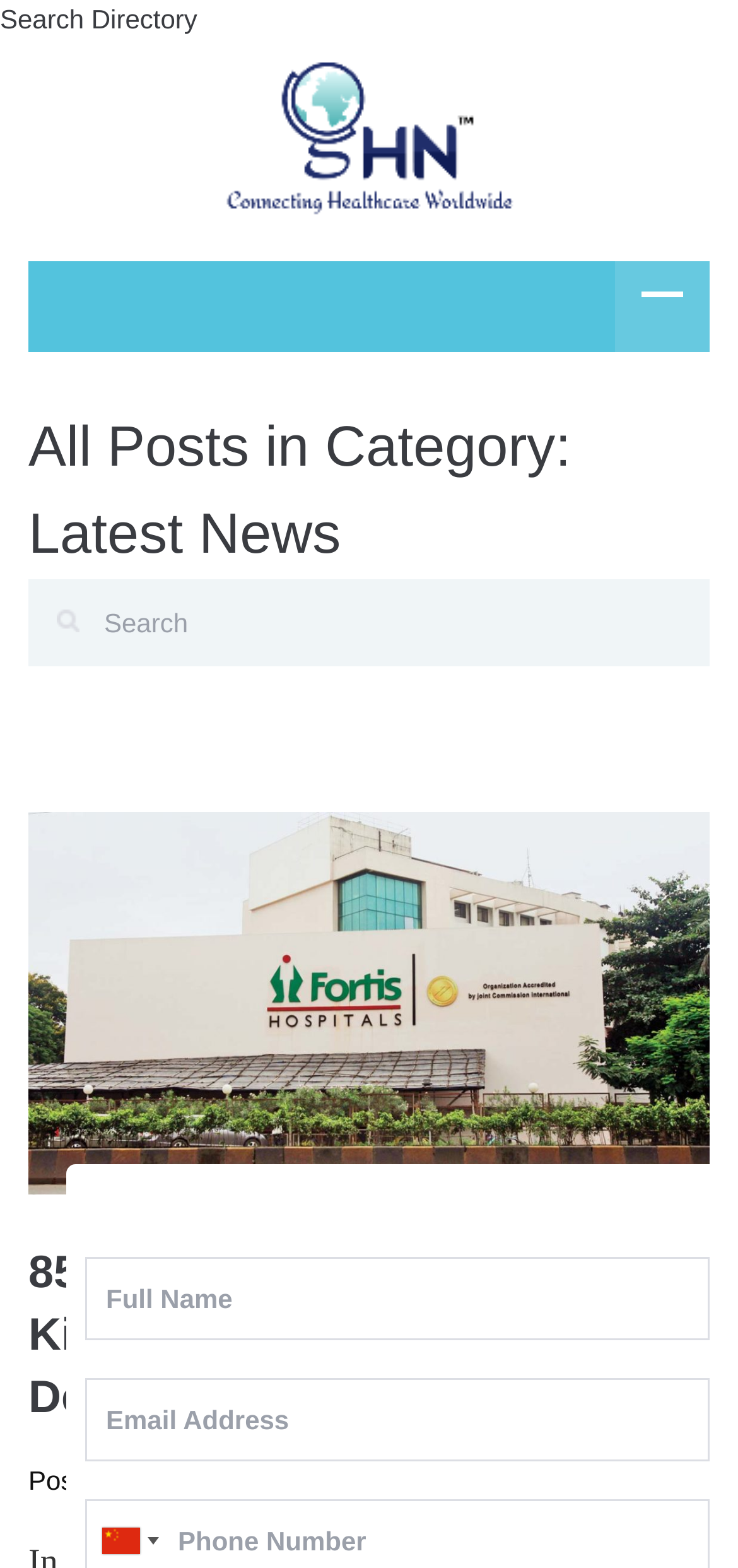How many textboxes are there for quick enquiry?
Based on the image, answer the question with as much detail as possible.

There are two textboxes for quick enquiry, one for providing the name and the other for providing a valid email address, with bounding box coordinates [0.115, 0.802, 0.962, 0.855] and [0.115, 0.879, 0.962, 0.932] respectively.